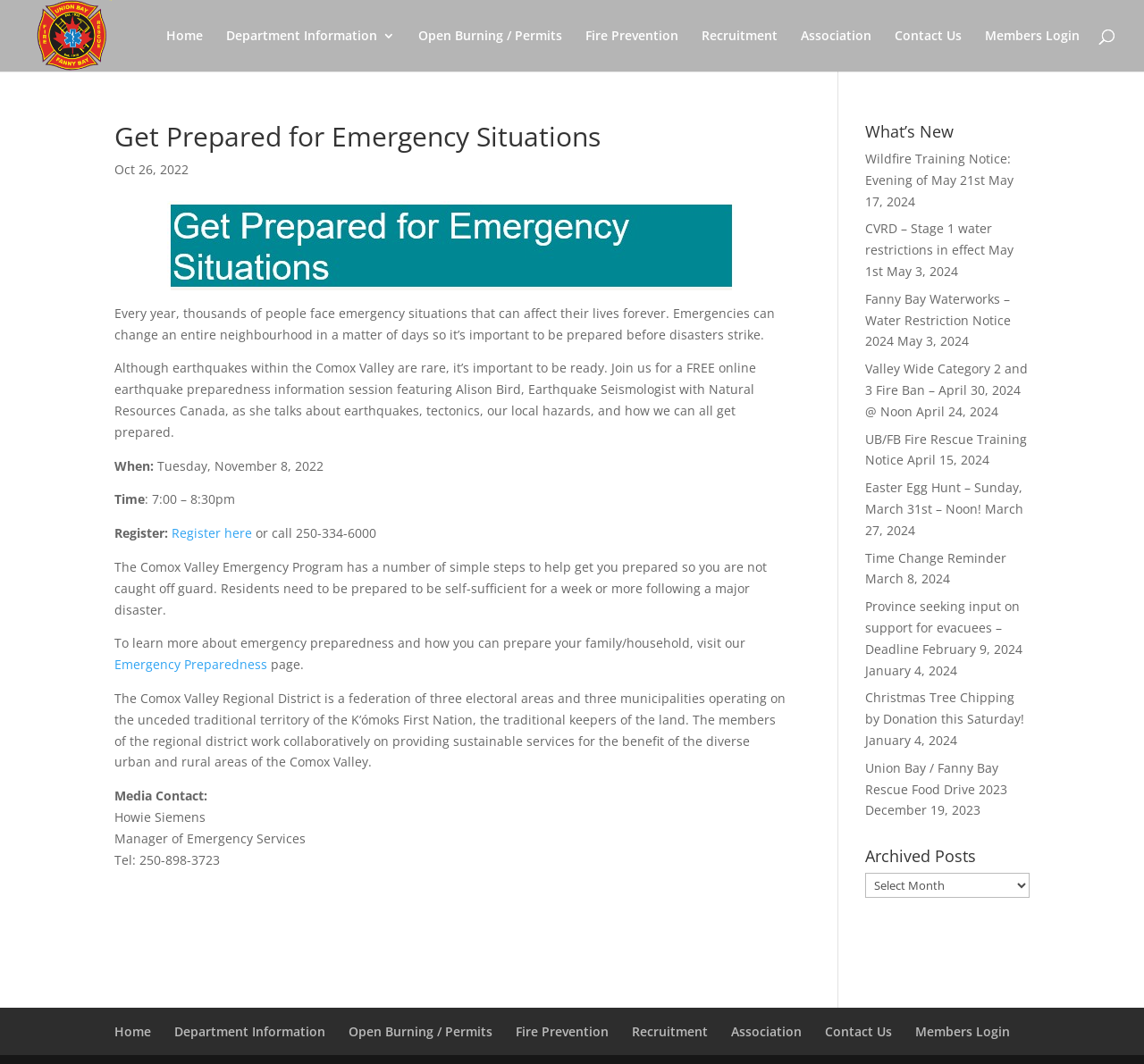Using the webpage screenshot, find the UI element described by Fire Prevention. Provide the bounding box coordinates in the format (top-left x, top-left y, bottom-right x, bottom-right y), ensuring all values are floating point numbers between 0 and 1.

[0.451, 0.961, 0.532, 0.977]